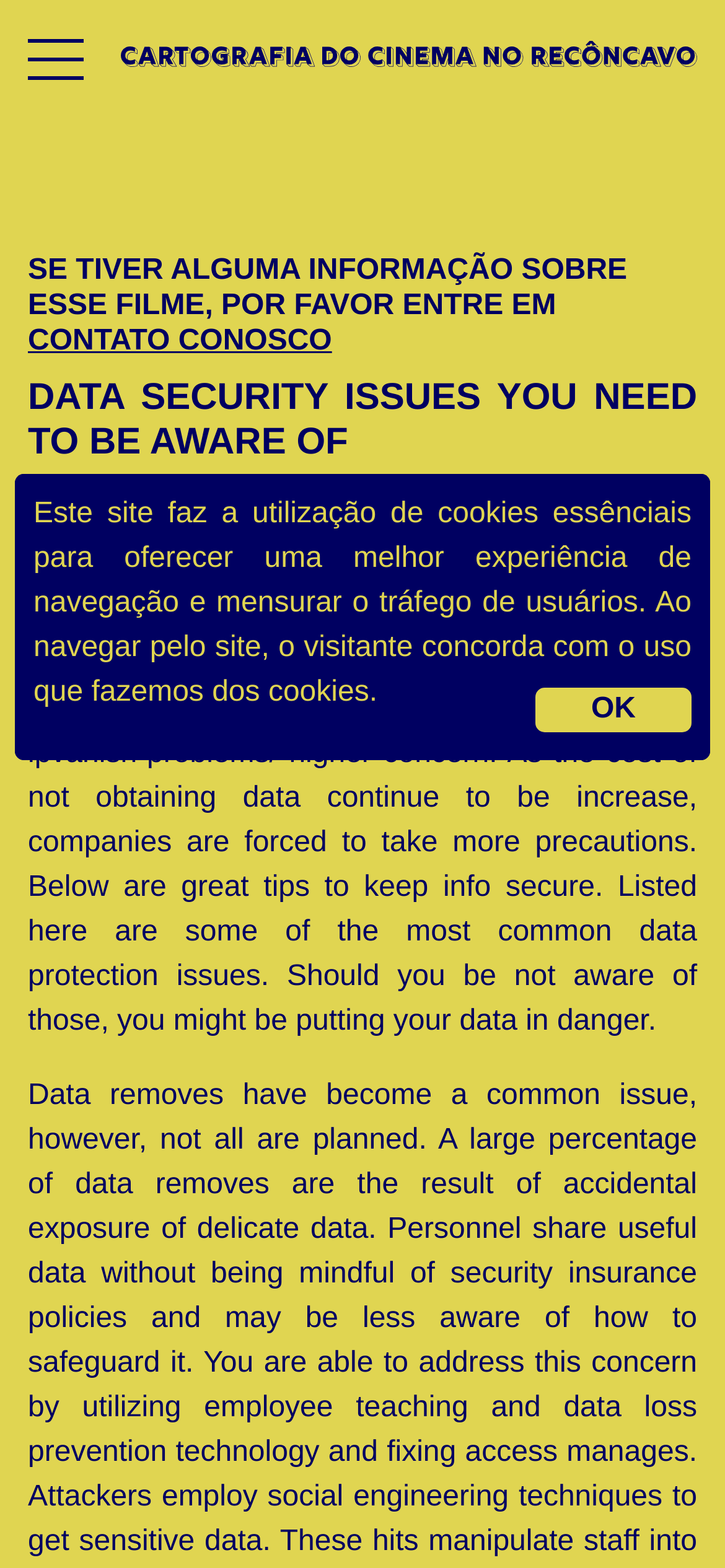Can you determine the bounding box coordinates of the area that needs to be clicked to fulfill the following instruction: "contact us"?

[0.038, 0.208, 0.458, 0.228]